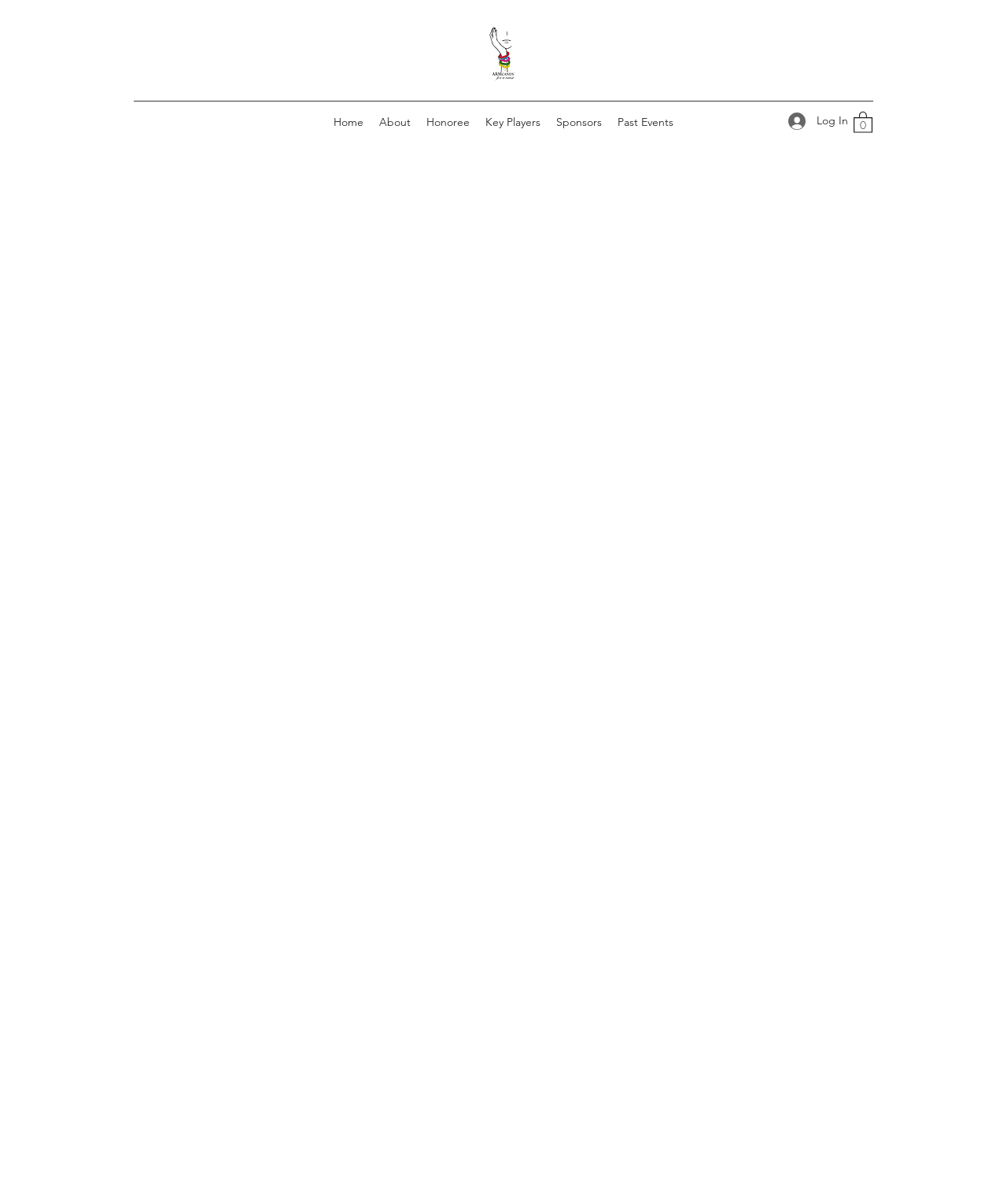Could you locate the bounding box coordinates for the section that should be clicked to accomplish this task: "Click the Log In button".

[0.772, 0.089, 0.842, 0.113]